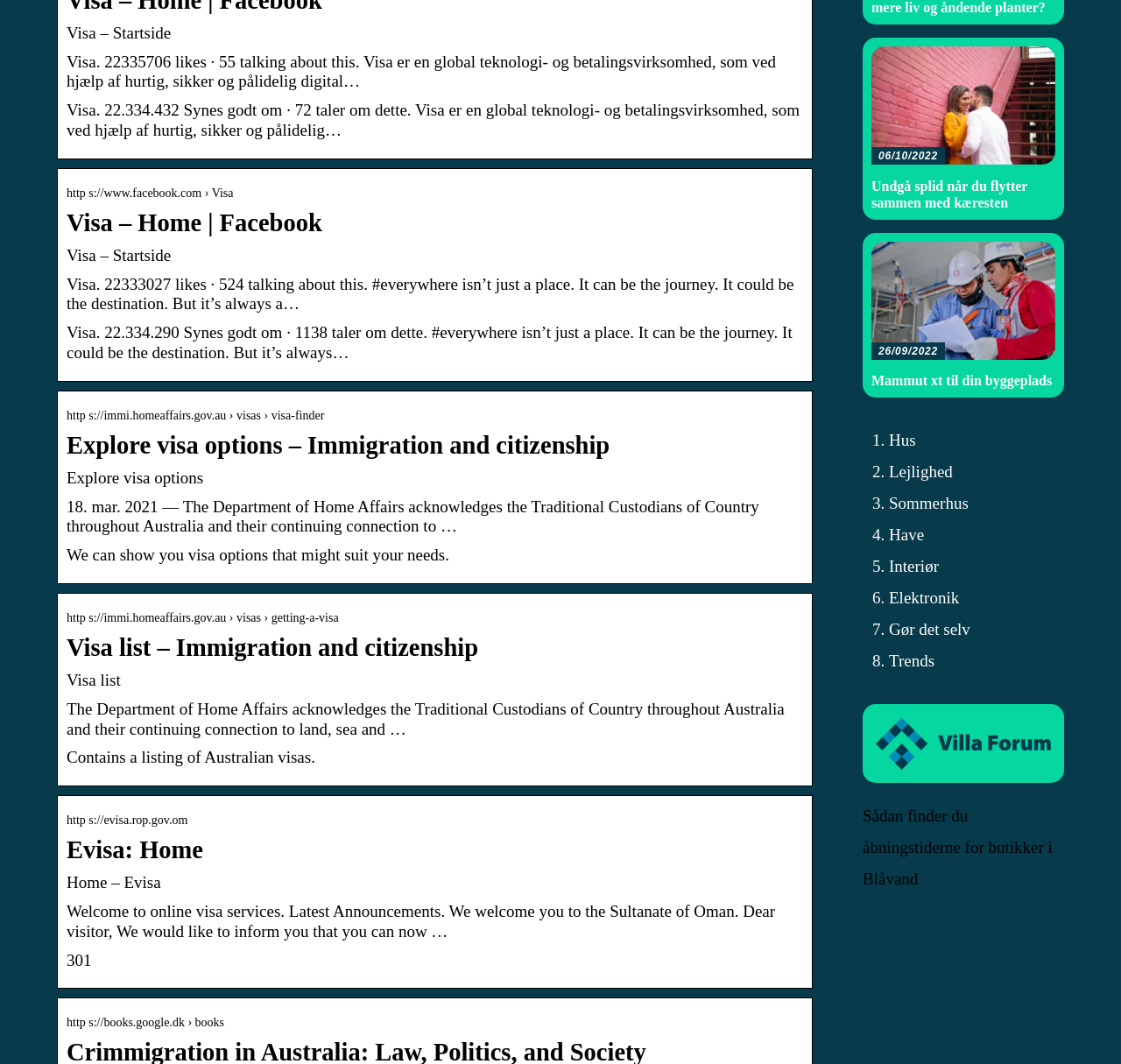What is the purpose of the webpage?
Provide a well-explained and detailed answer to the question.

The webpage appears to be related to visa information and services, as indicated by the presence of links to visa-related websites and text describing visa options.